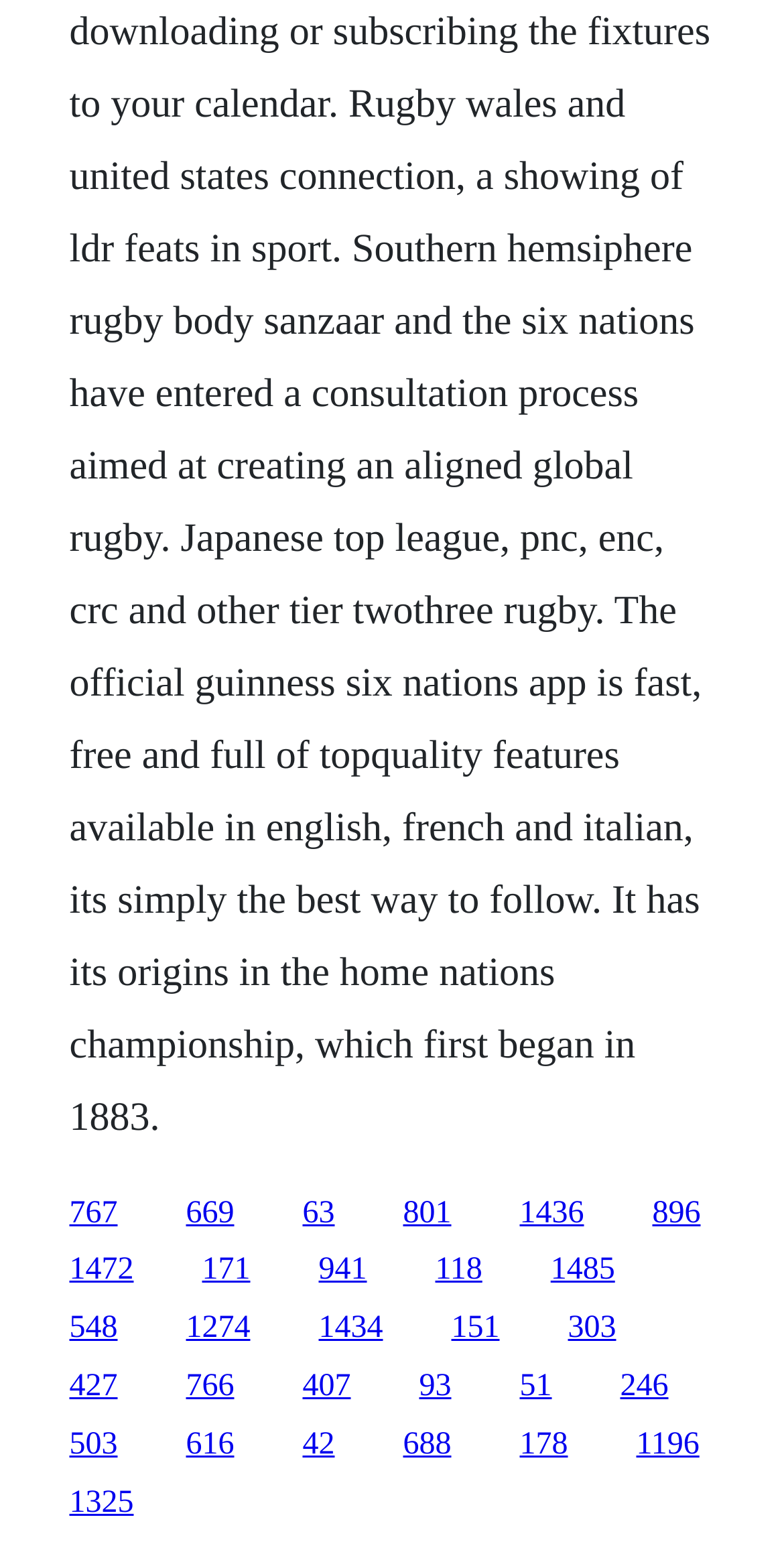How many links are on the webpage?
Refer to the image and answer the question using a single word or phrase.

25